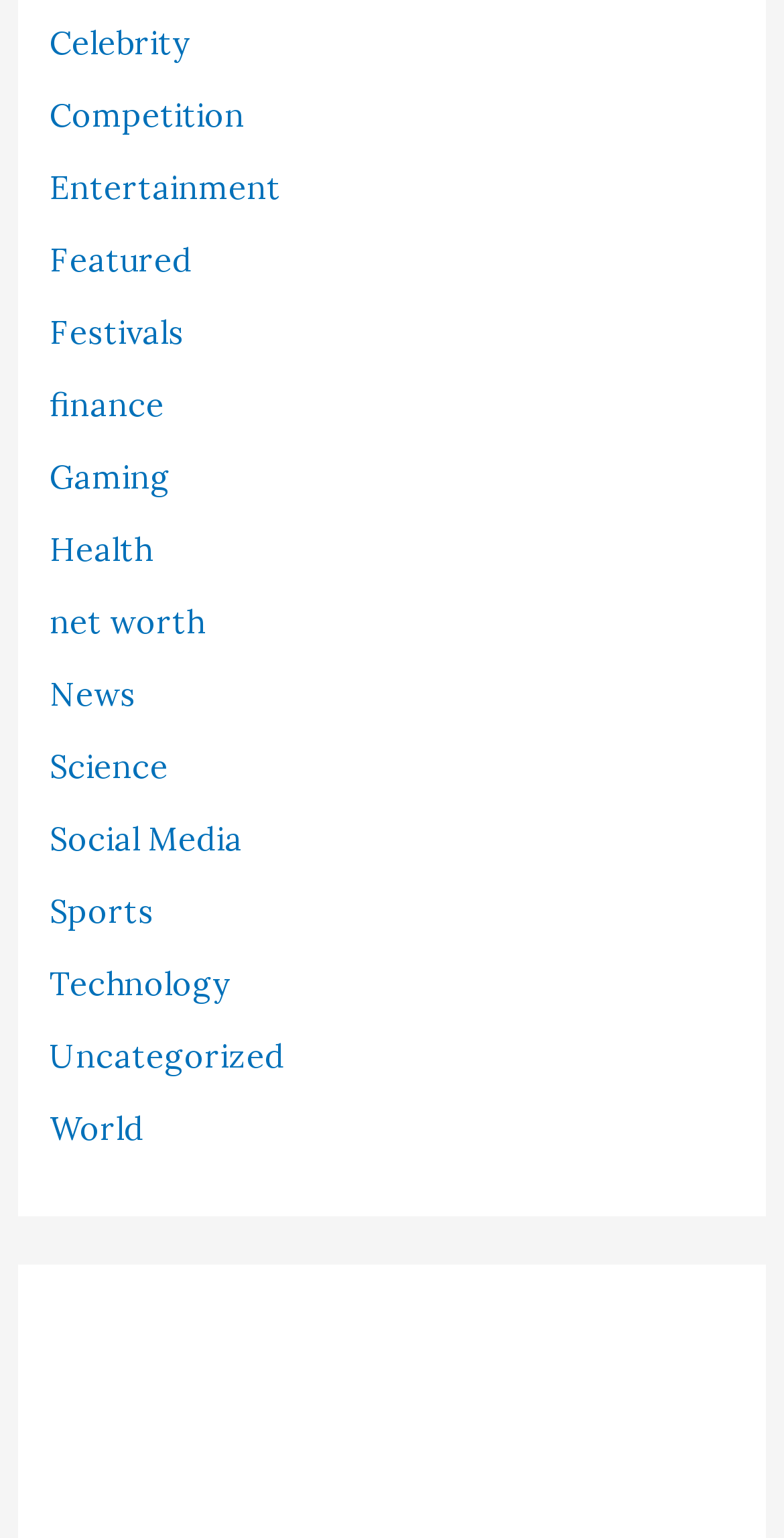Please specify the bounding box coordinates for the clickable region that will help you carry out the instruction: "Explore Finance".

[0.063, 0.25, 0.209, 0.276]